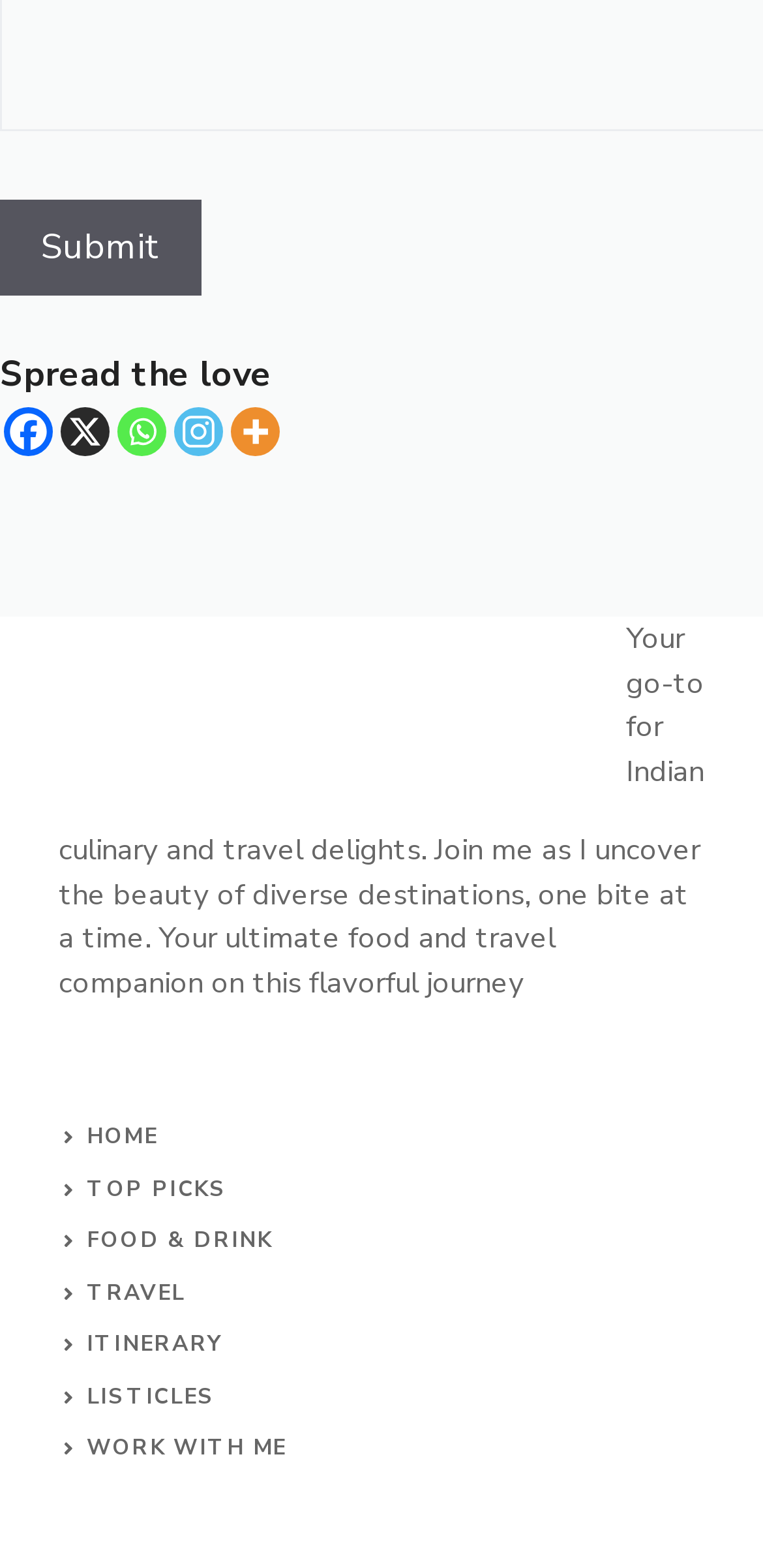Locate the bounding box coordinates of the element that should be clicked to fulfill the instruction: "Click the 'Submit' button".

[0.0, 0.128, 0.264, 0.189]